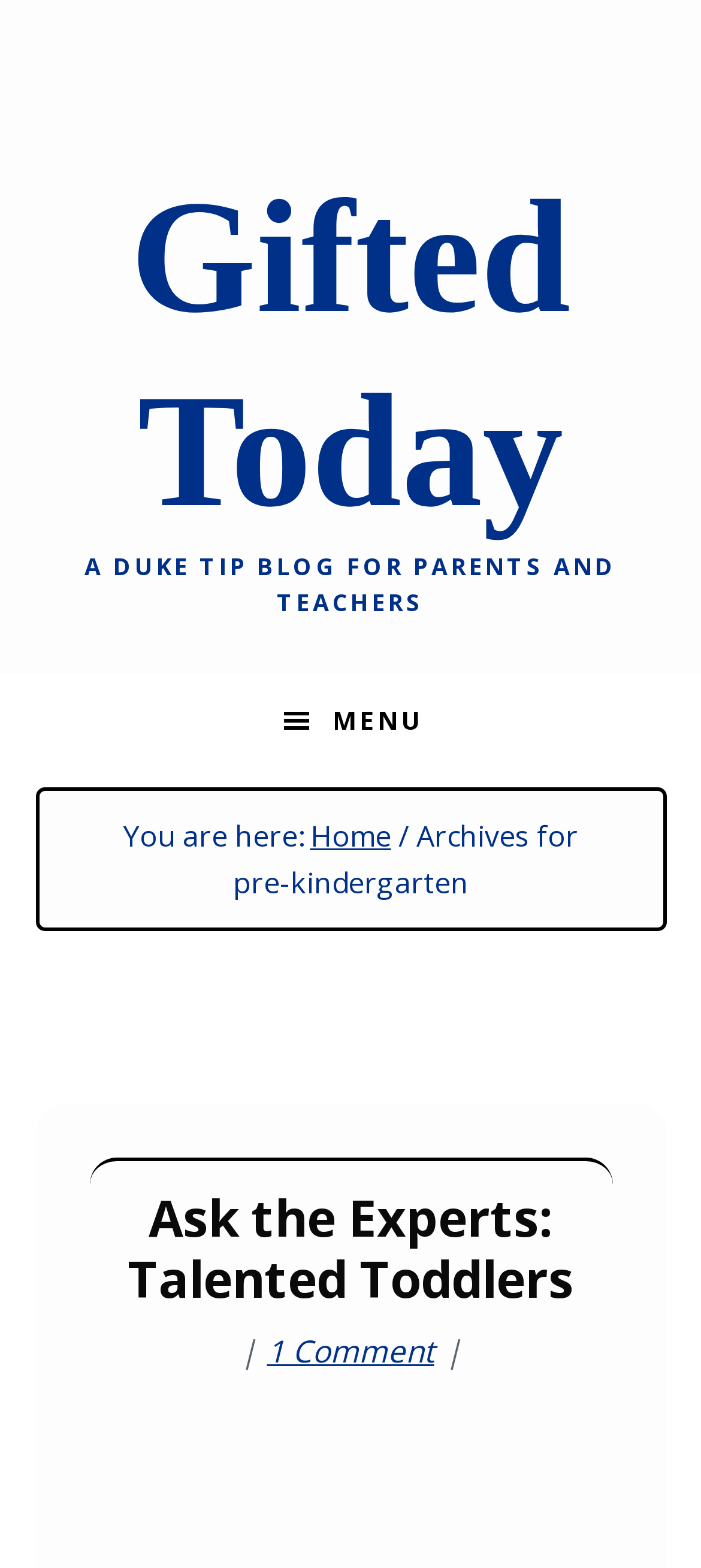Extract the bounding box of the UI element described as: "Home".

[0.442, 0.52, 0.558, 0.546]